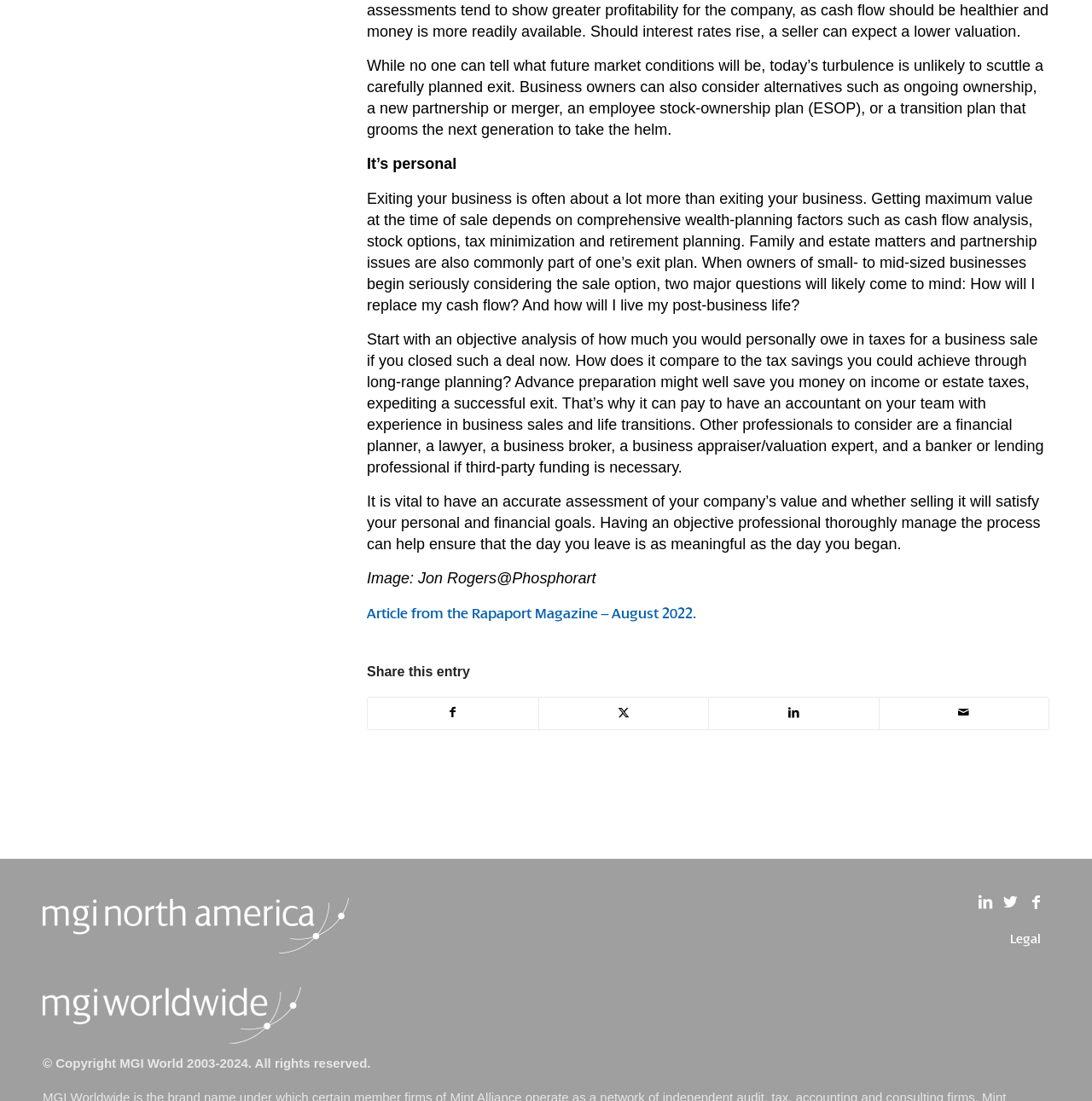Please provide the bounding box coordinates for the element that needs to be clicked to perform the following instruction: "Share this entry on Facebook". The coordinates should be given as four float numbers between 0 and 1, i.e., [left, top, right, bottom].

[0.337, 0.633, 0.493, 0.662]